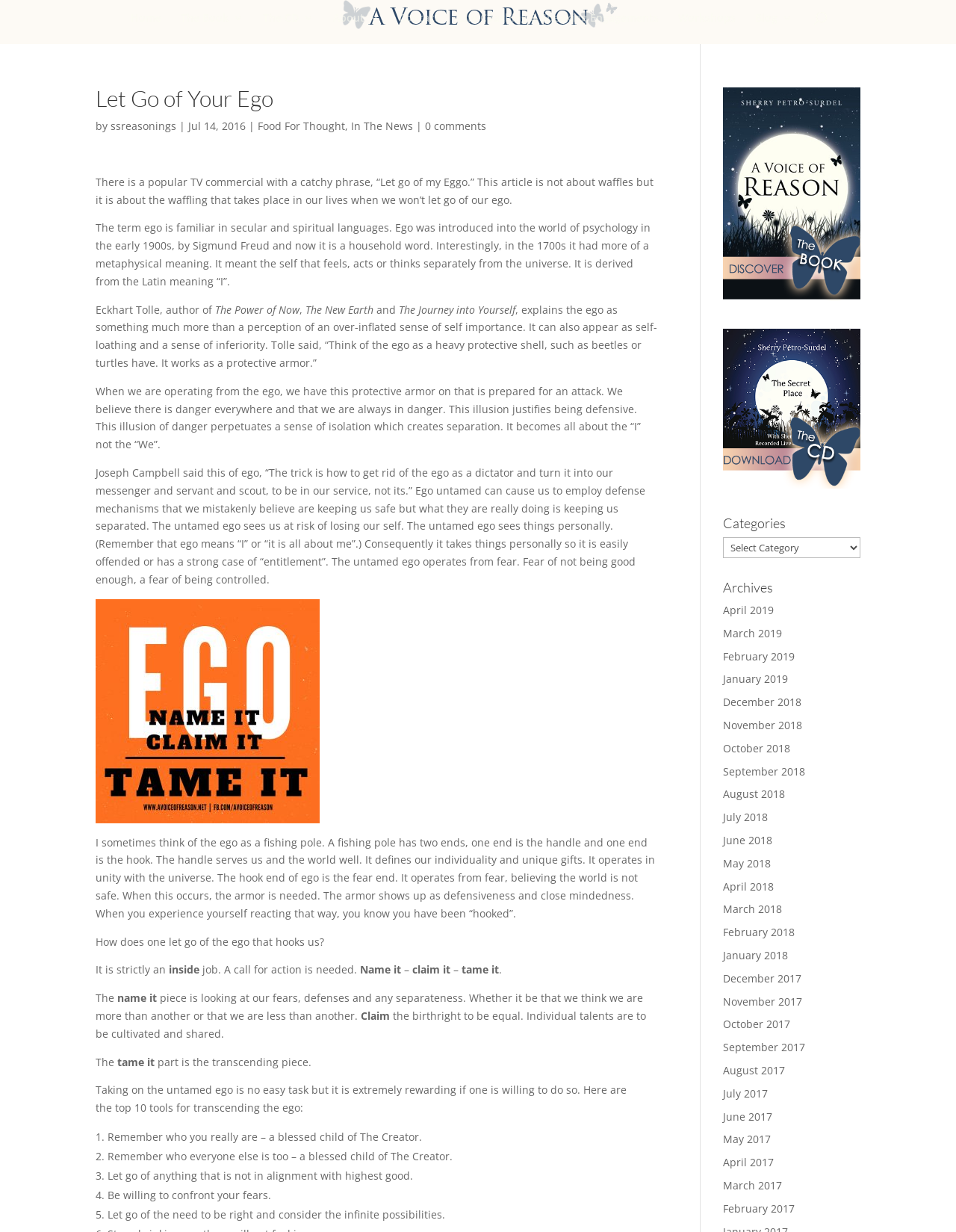Determine which piece of text is the heading of the webpage and provide it.

Let Go of Your Ego